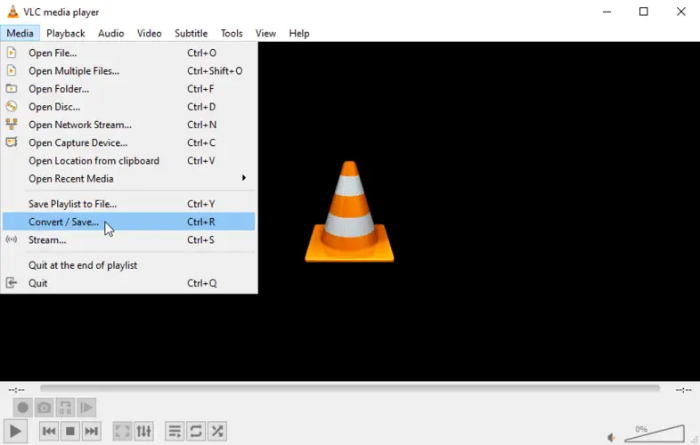Use a single word or phrase to answer the question: 
What is the logo featured in the interface?

VLC cone logo